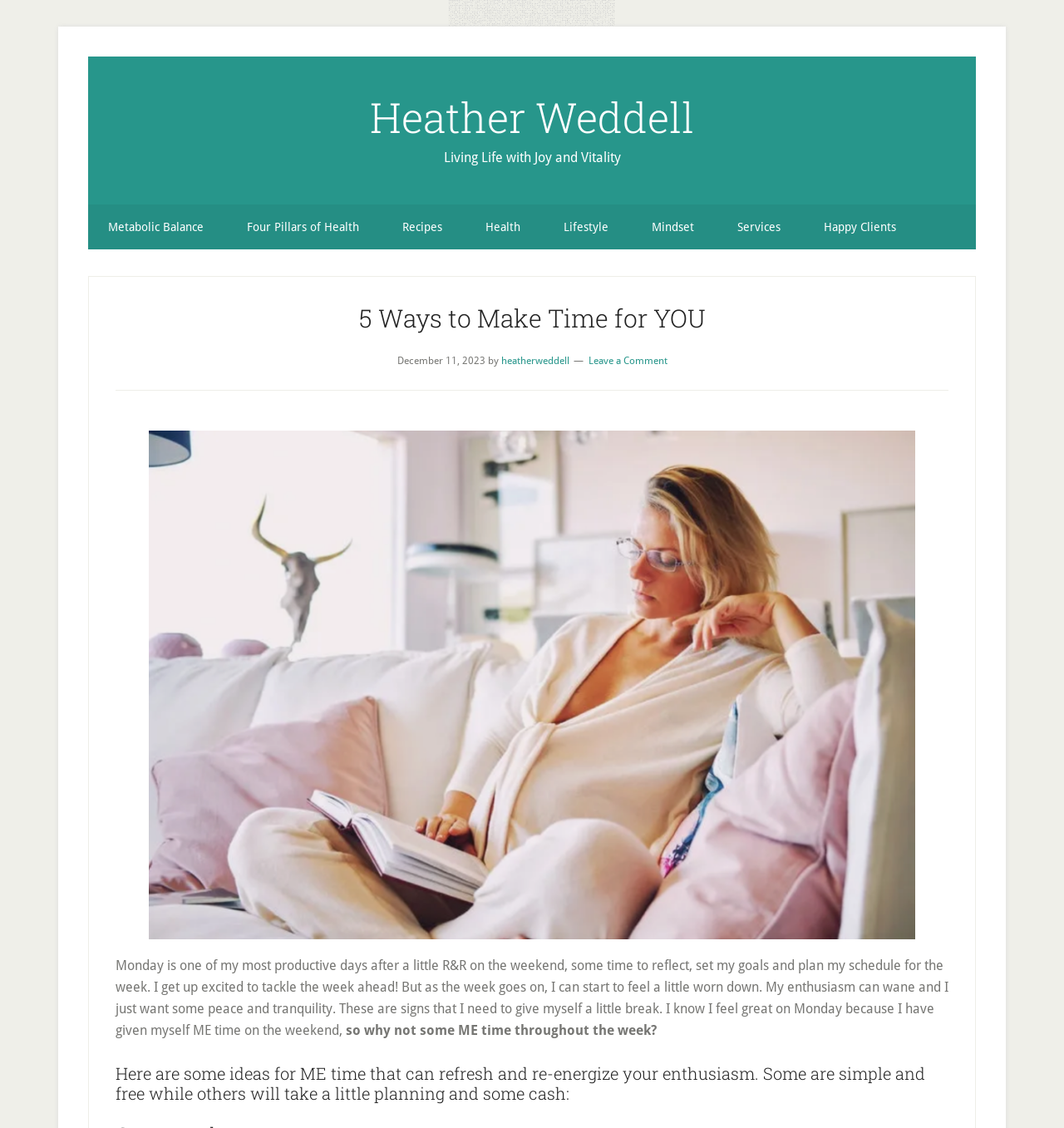Determine the bounding box coordinates of the clickable element necessary to fulfill the instruction: "Explore the 'Services' page". Provide the coordinates as four float numbers within the 0 to 1 range, i.e., [left, top, right, bottom].

[0.674, 0.181, 0.752, 0.221]